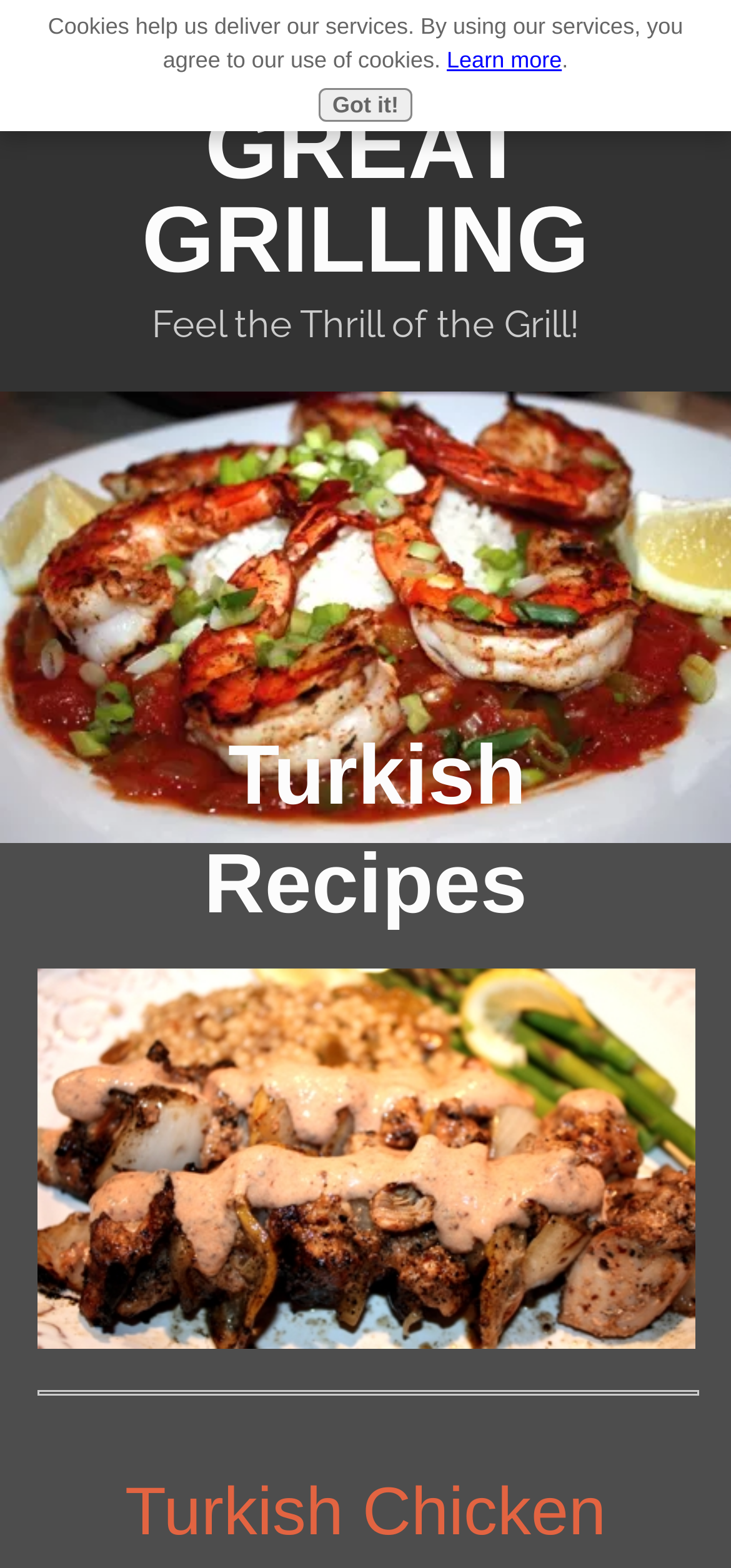Respond to the following question with a brief word or phrase:
What is the name of the website?

GREAT GRILLING